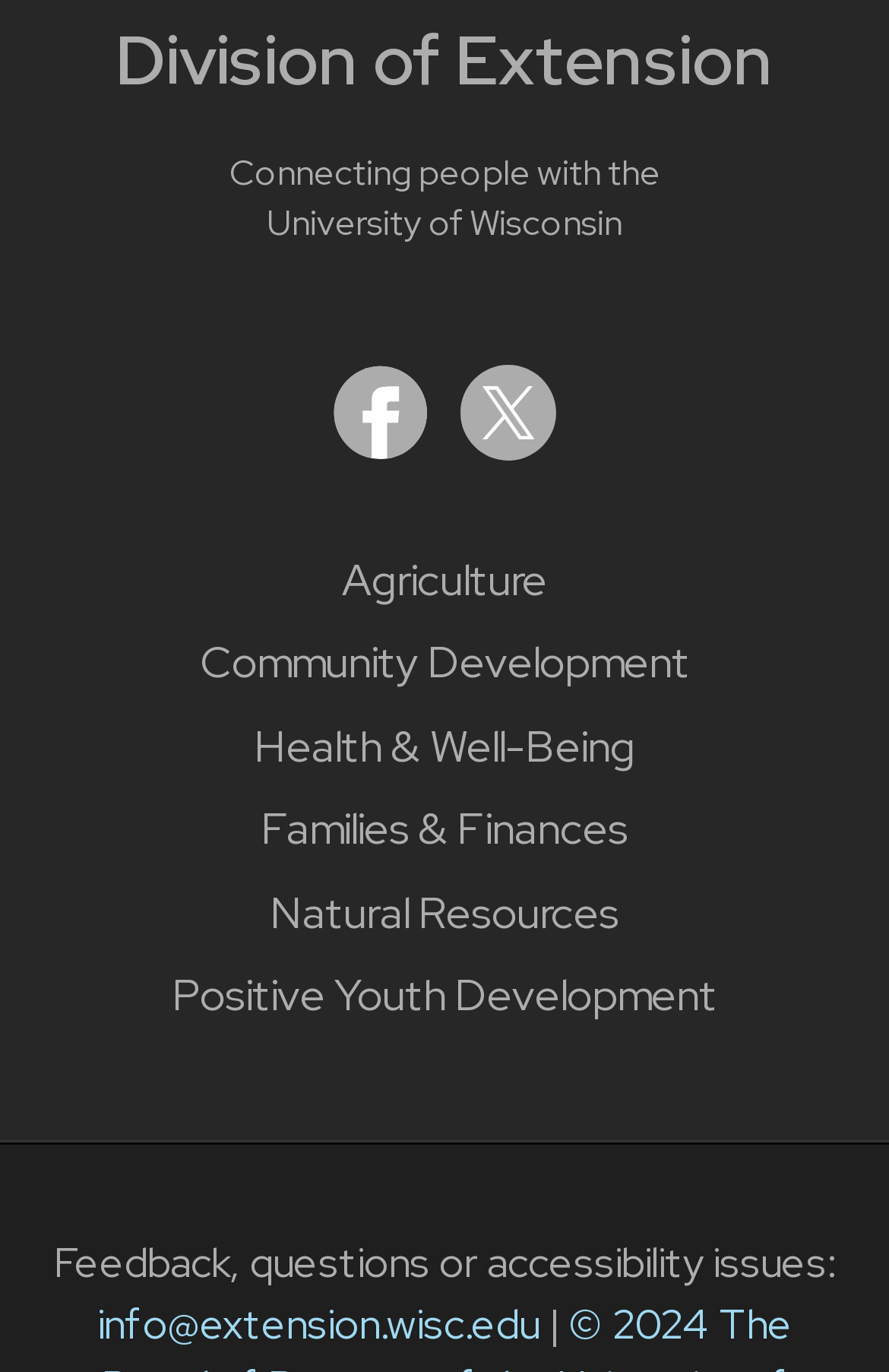Identify the bounding box coordinates of the clickable region necessary to fulfill the following instruction: "Copy a link to the post". The bounding box coordinates should be four float numbers between 0 and 1, i.e., [left, top, right, bottom].

None